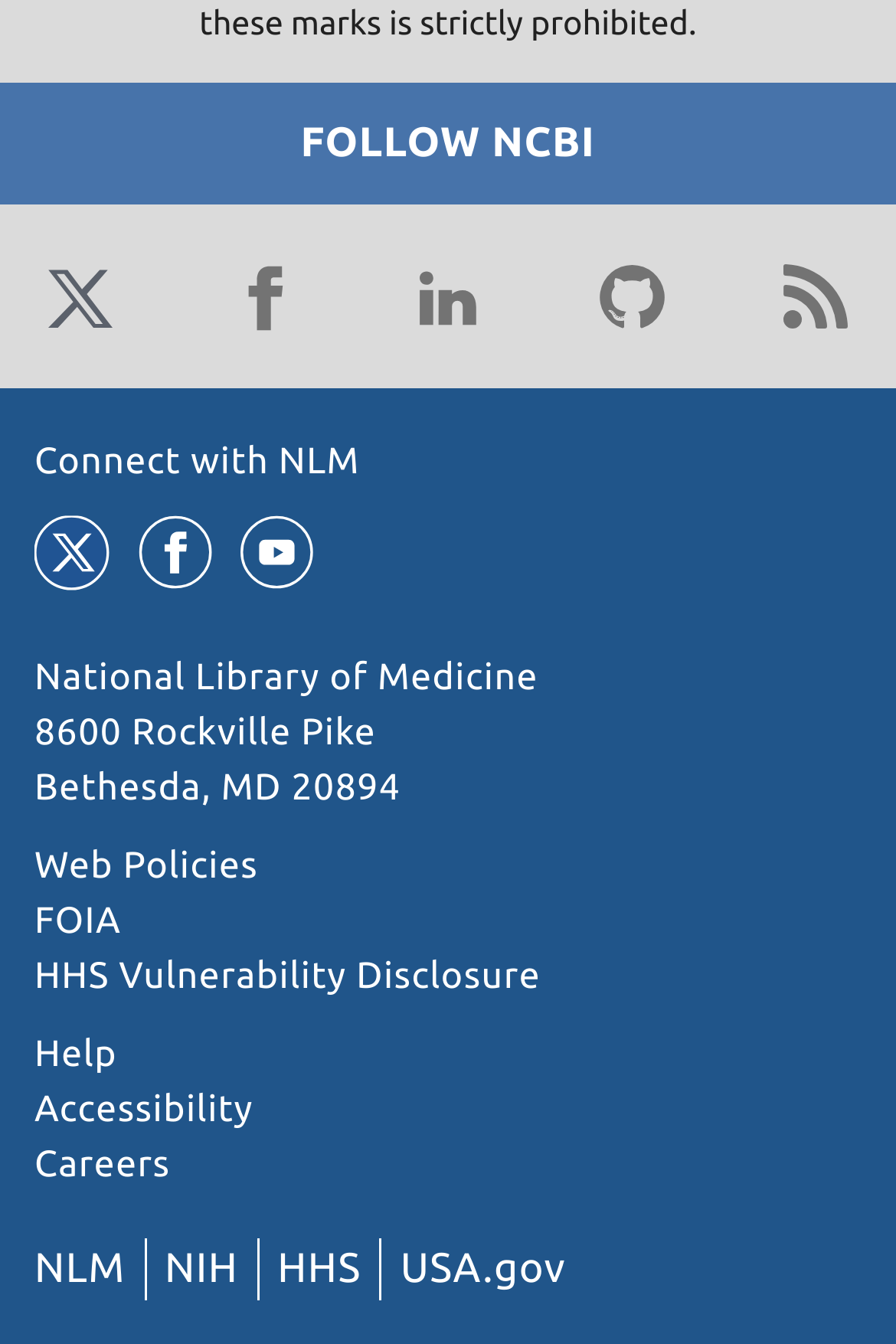Please specify the bounding box coordinates of the clickable region to carry out the following instruction: "View Web Policies". The coordinates should be four float numbers between 0 and 1, in the format [left, top, right, bottom].

[0.038, 0.63, 0.288, 0.66]